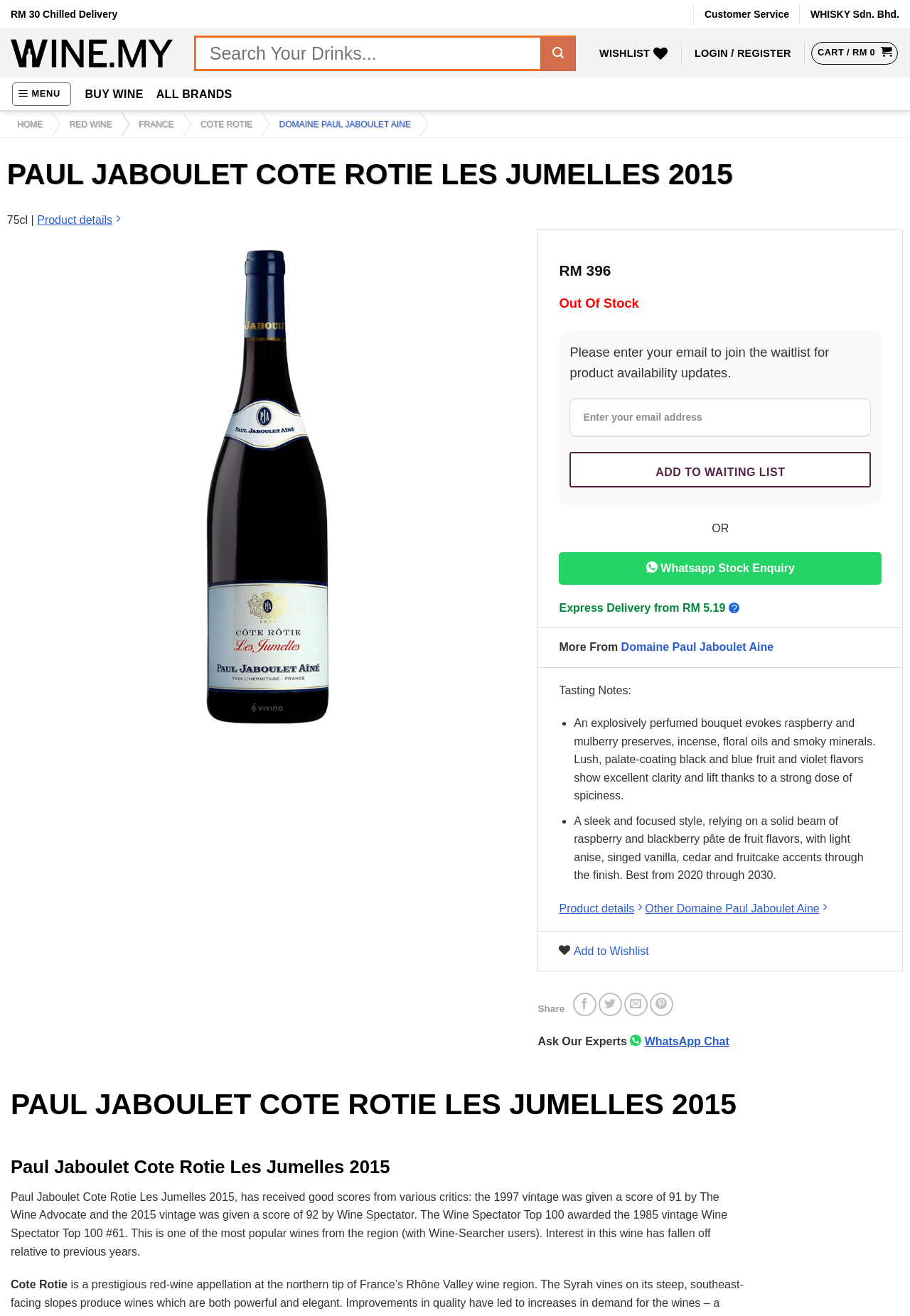Determine the bounding box coordinates of the clickable region to carry out the instruction: "View product details".

[0.041, 0.163, 0.132, 0.172]